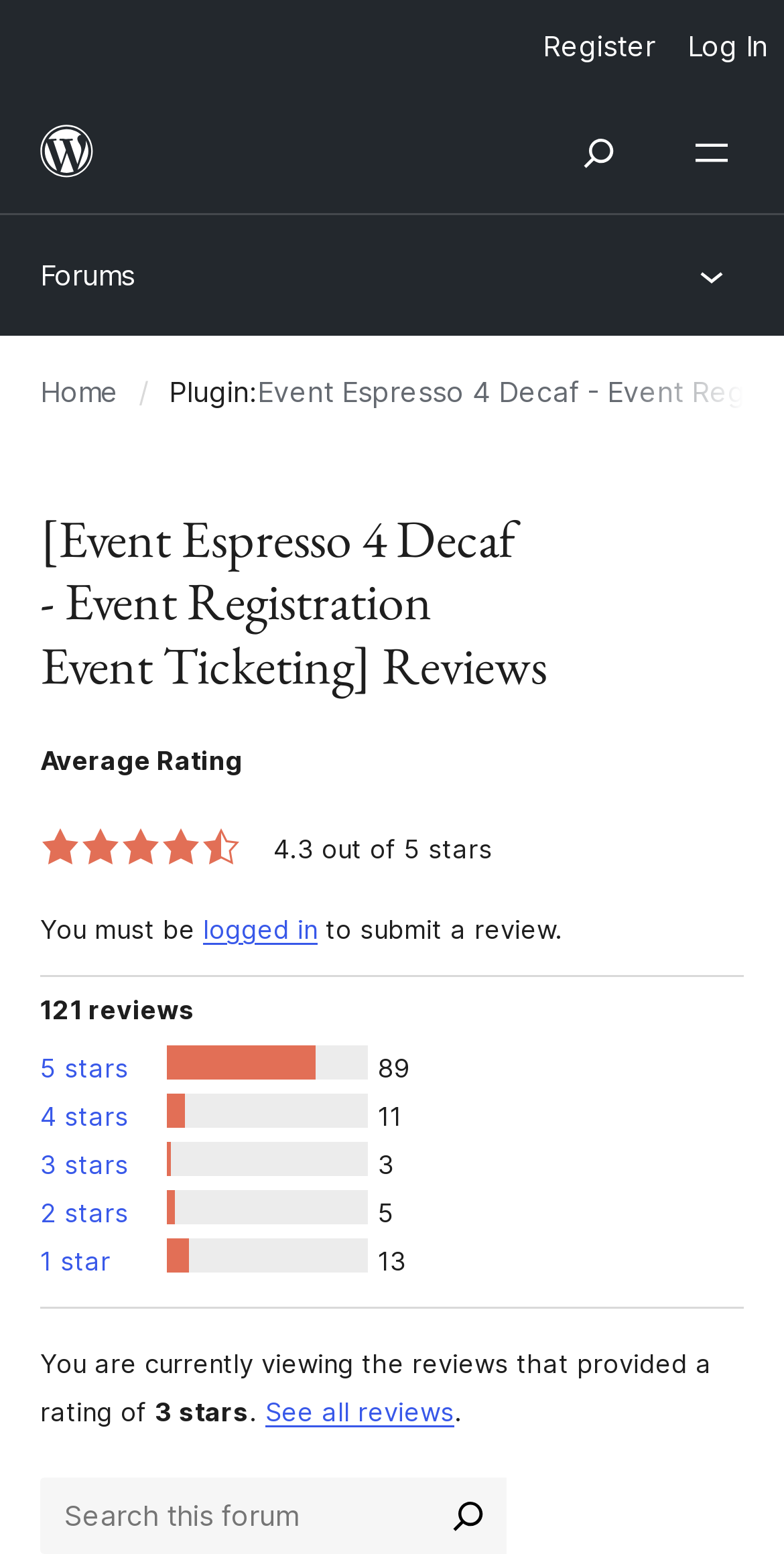Please answer the following question using a single word or phrase: 
What is the minimum rating to view the current reviews?

3 stars